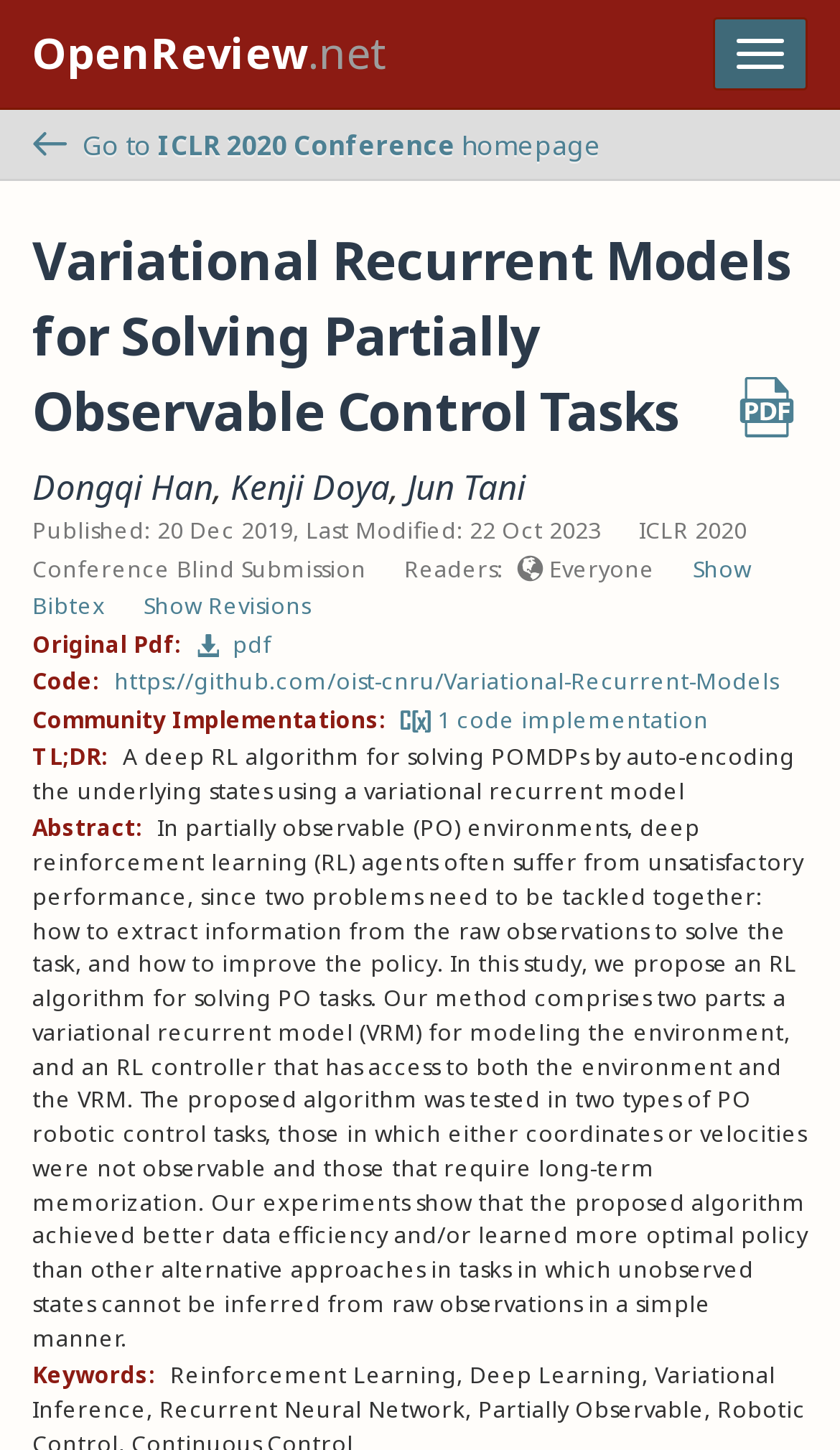What is the conference where the paper was submitted?
Please look at the screenshot and answer using one word or phrase.

ICLR 2020 Conference